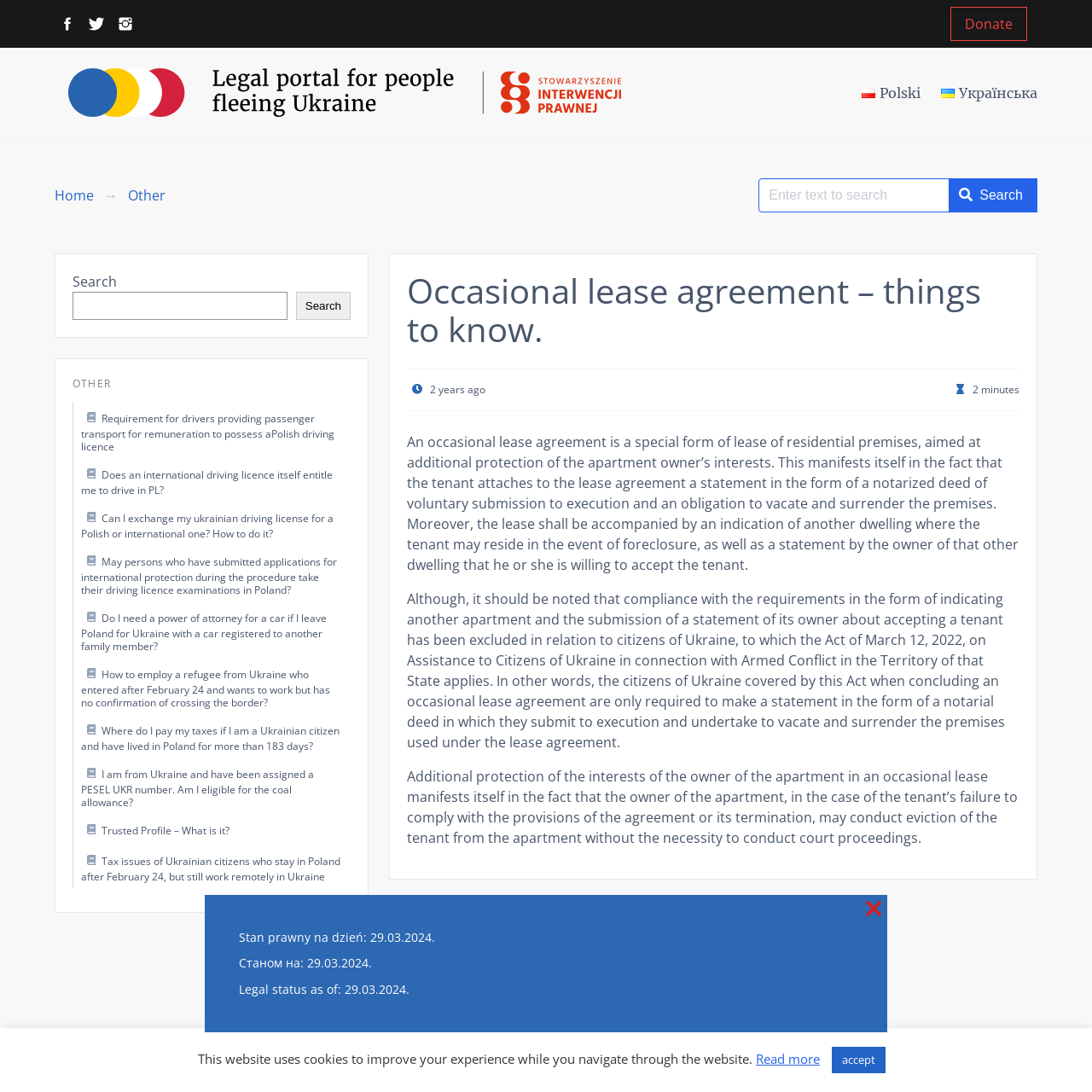Can you determine the bounding box coordinates of the area that needs to be clicked to fulfill the following instruction: "Donate to the organization"?

[0.87, 0.006, 0.941, 0.038]